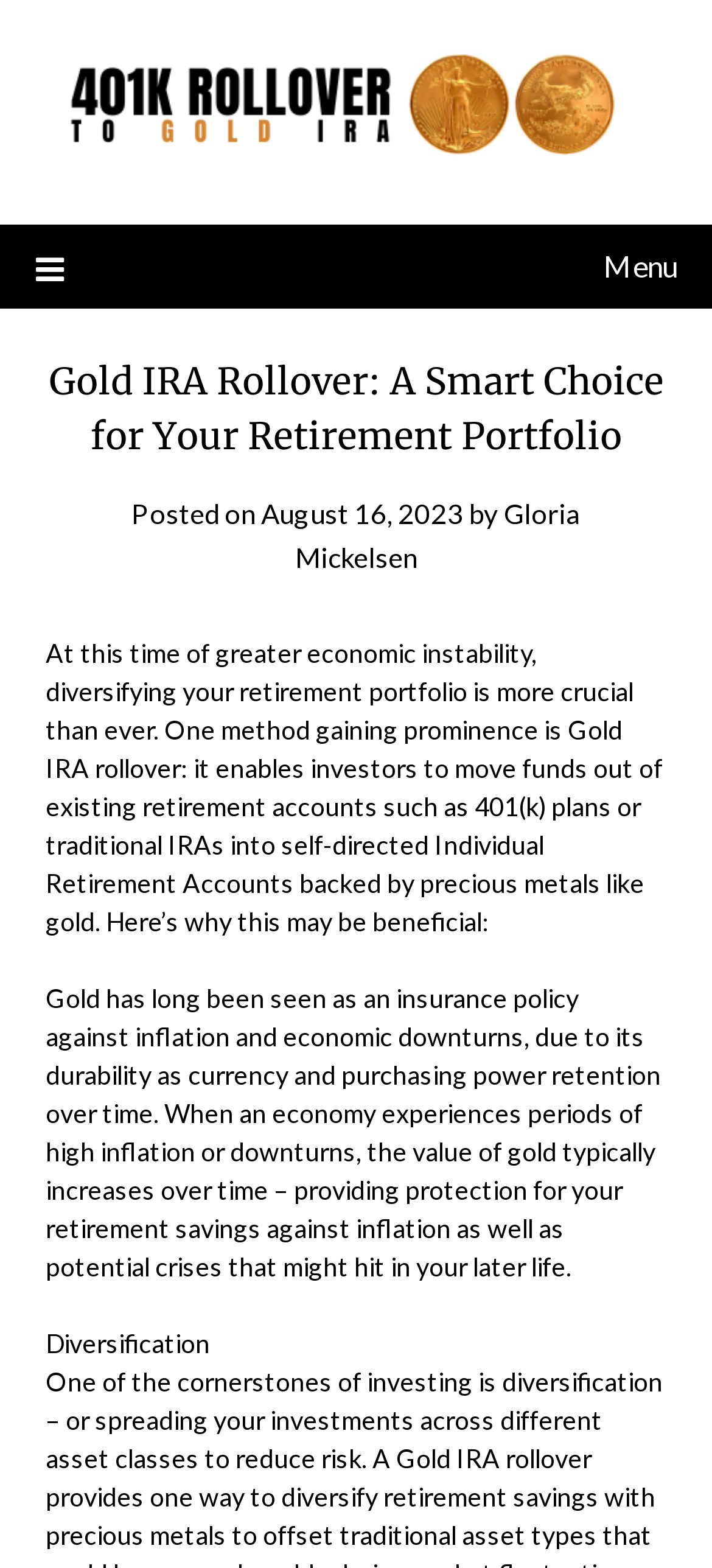What is the main topic of this webpage?
Utilize the information in the image to give a detailed answer to the question.

Based on the webpage content, the main topic is about Gold IRA Rollover, which is a method to diversify retirement portfolios by moving funds from existing accounts to self-directed Individual Retirement Accounts backed by precious metals like gold.